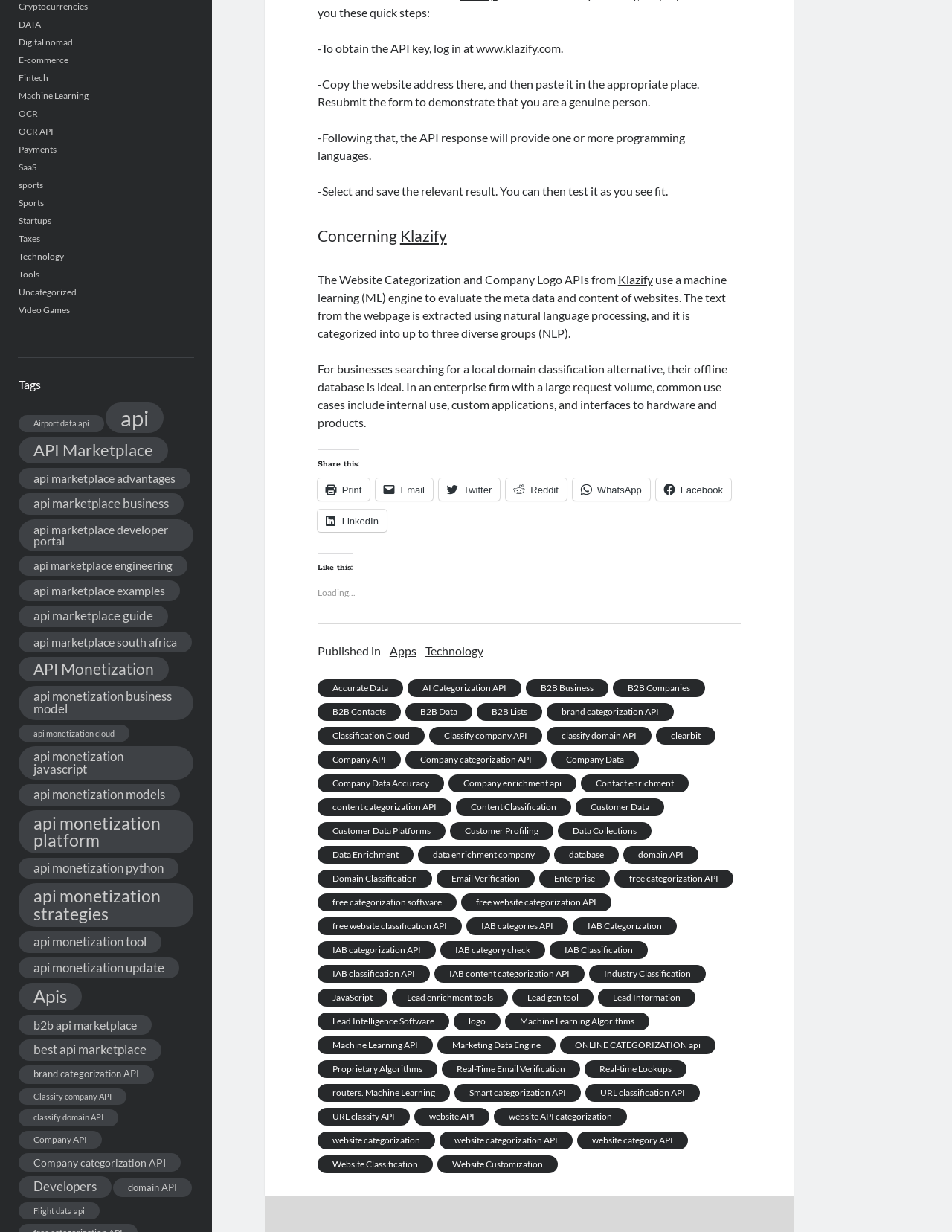Kindly determine the bounding box coordinates for the clickable area to achieve the given instruction: "Read about Company categorization API".

[0.019, 0.936, 0.19, 0.951]